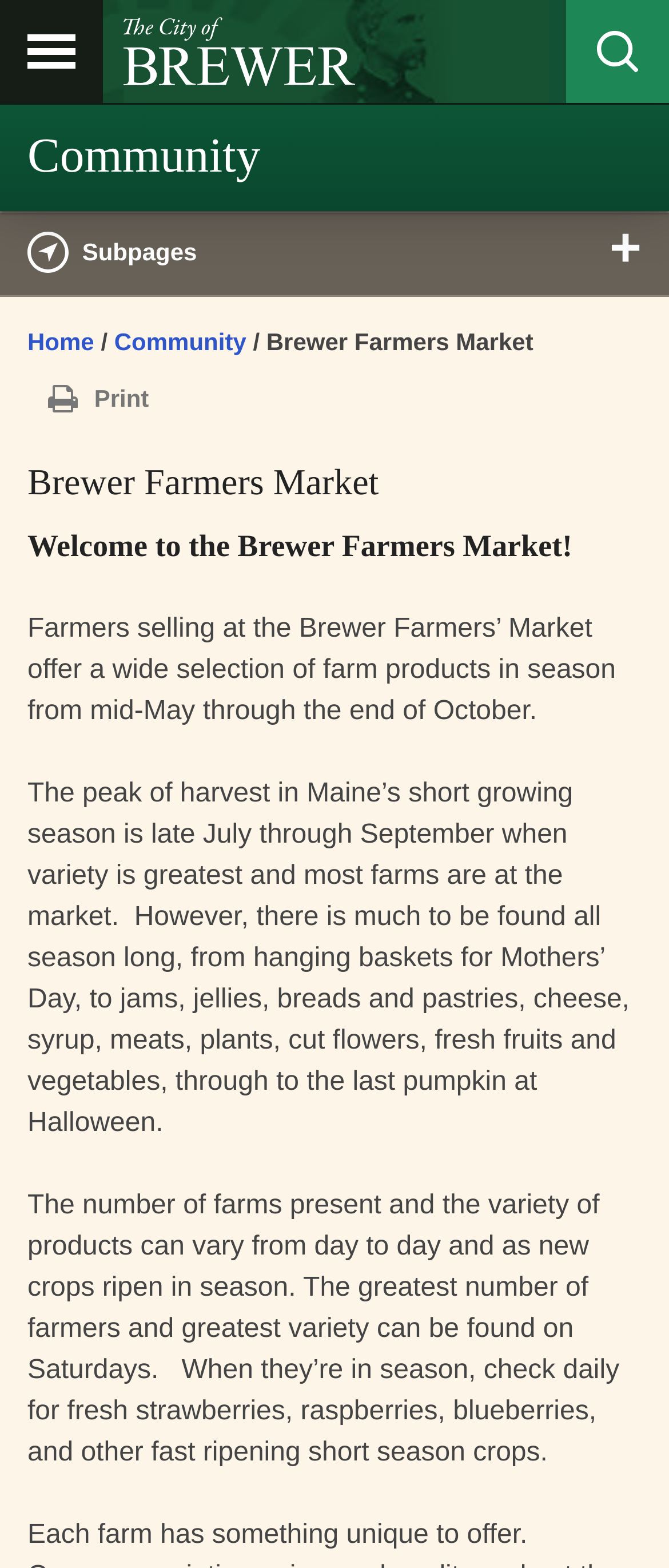When can fresh strawberries be found at the market?
Please answer the question with a single word or phrase, referencing the image.

When they're in season